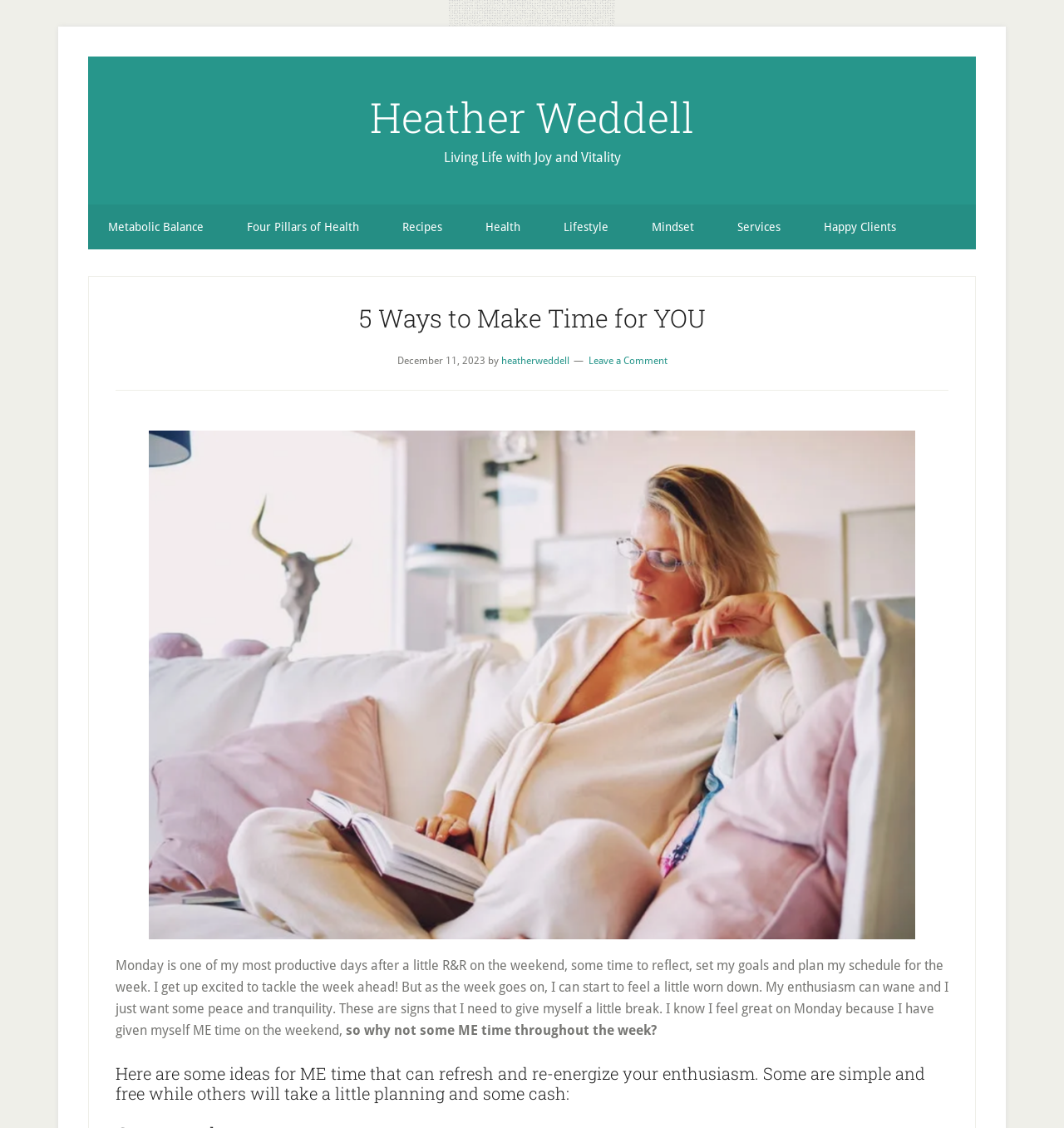Pinpoint the bounding box coordinates of the element you need to click to execute the following instruction: "Visit Heather Weddell's homepage". The bounding box should be represented by four float numbers between 0 and 1, in the format [left, top, right, bottom].

[0.348, 0.08, 0.652, 0.128]